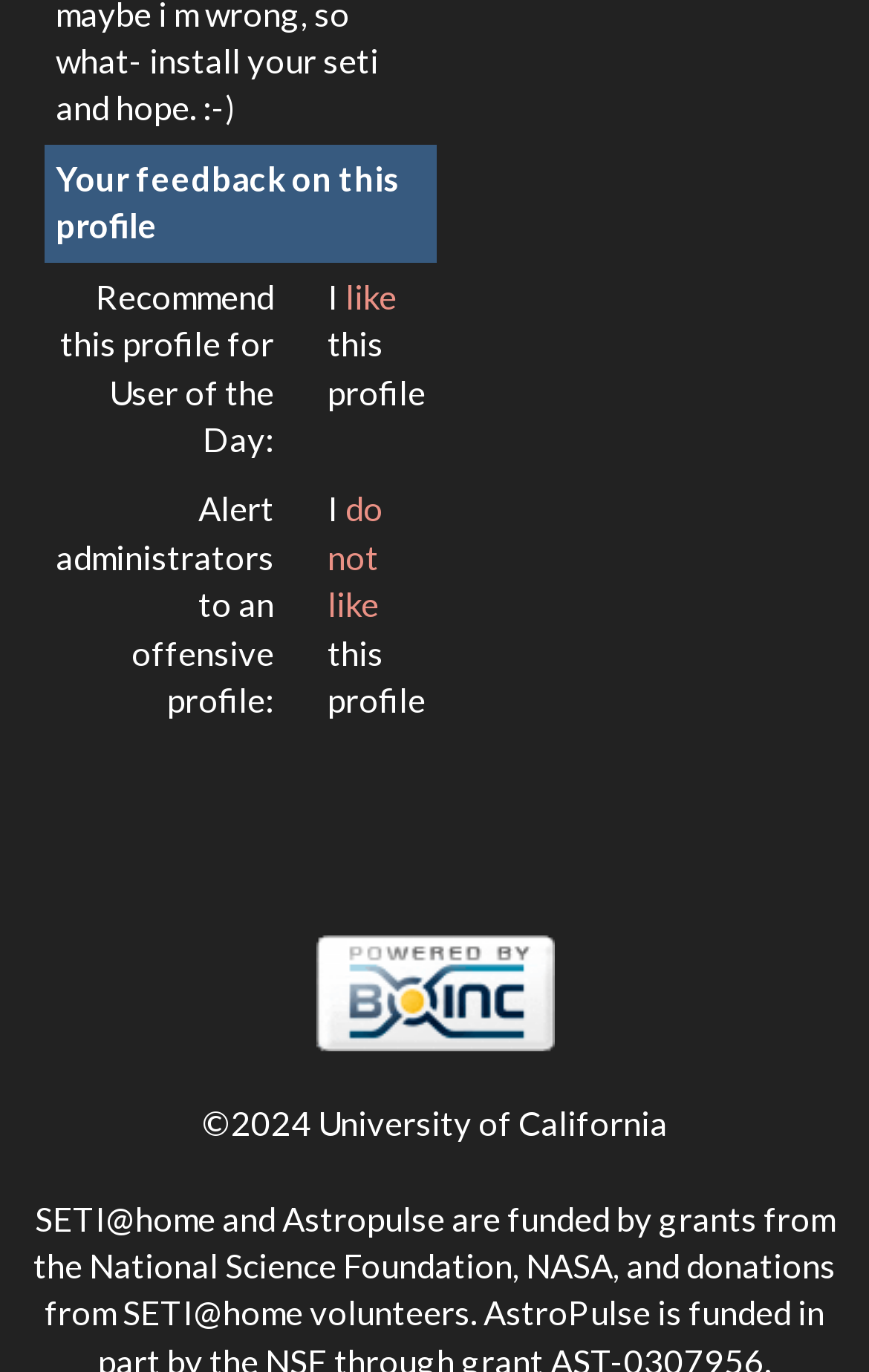What is the organization powering this website?
Look at the image and answer with only one word or phrase.

BOINC